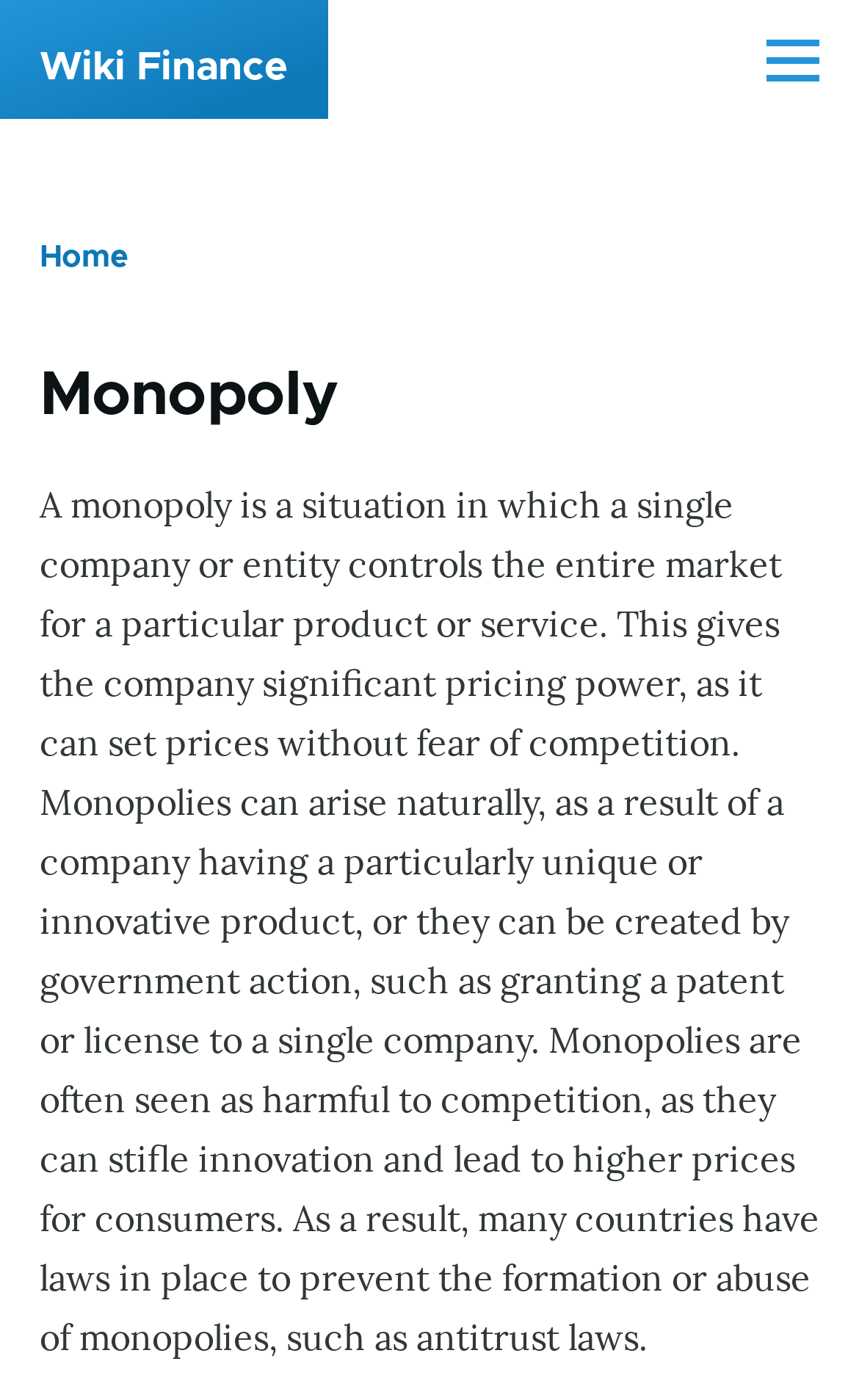From the webpage screenshot, identify the region described by aria-label="Share on linkedin". Provide the bounding box coordinates as (top-left x, top-left y, bottom-right x, bottom-right y), with each value being a floating point number between 0 and 1.

None